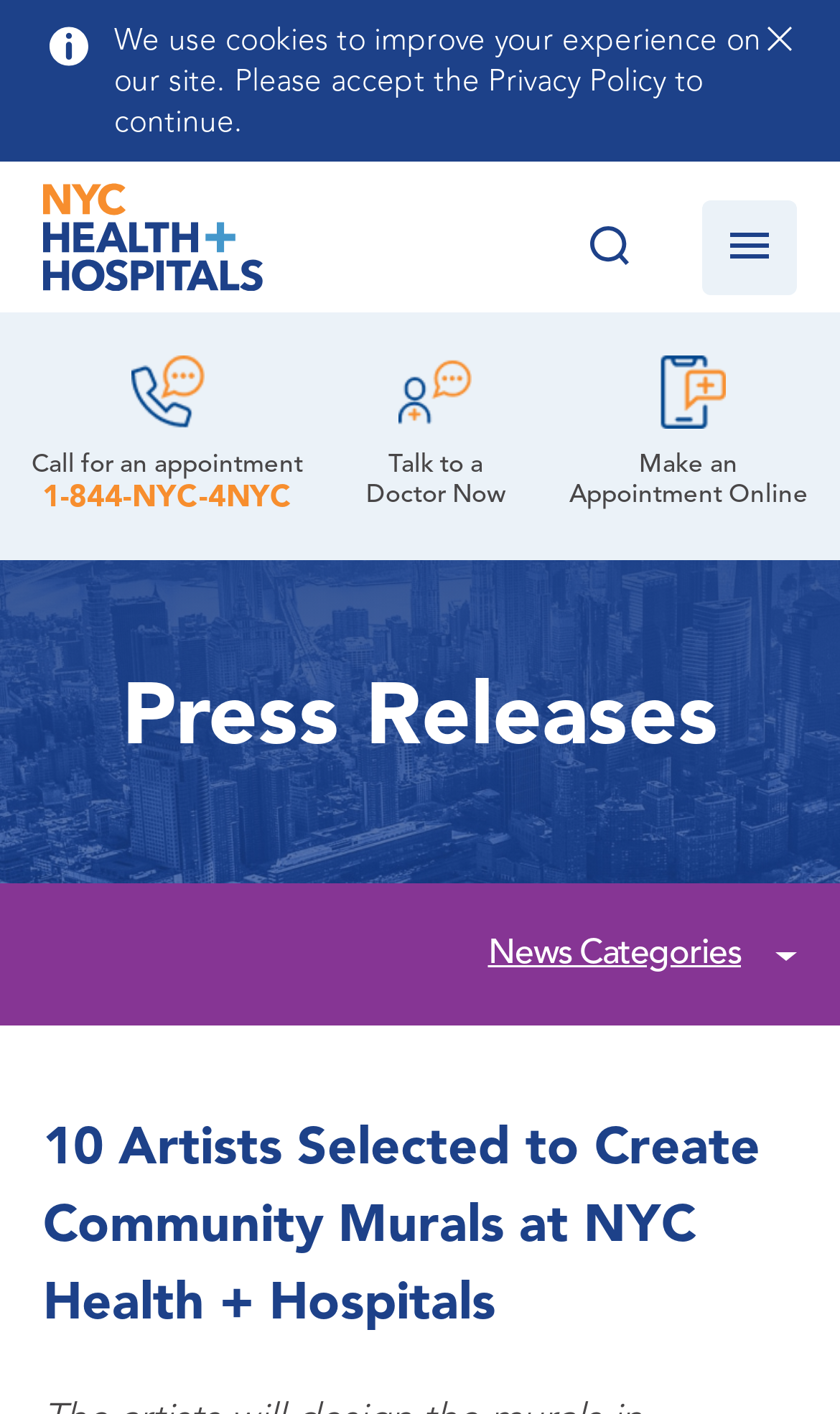How many links are there in the top half of the webpage?
Look at the image and answer the question using a single word or phrase.

4